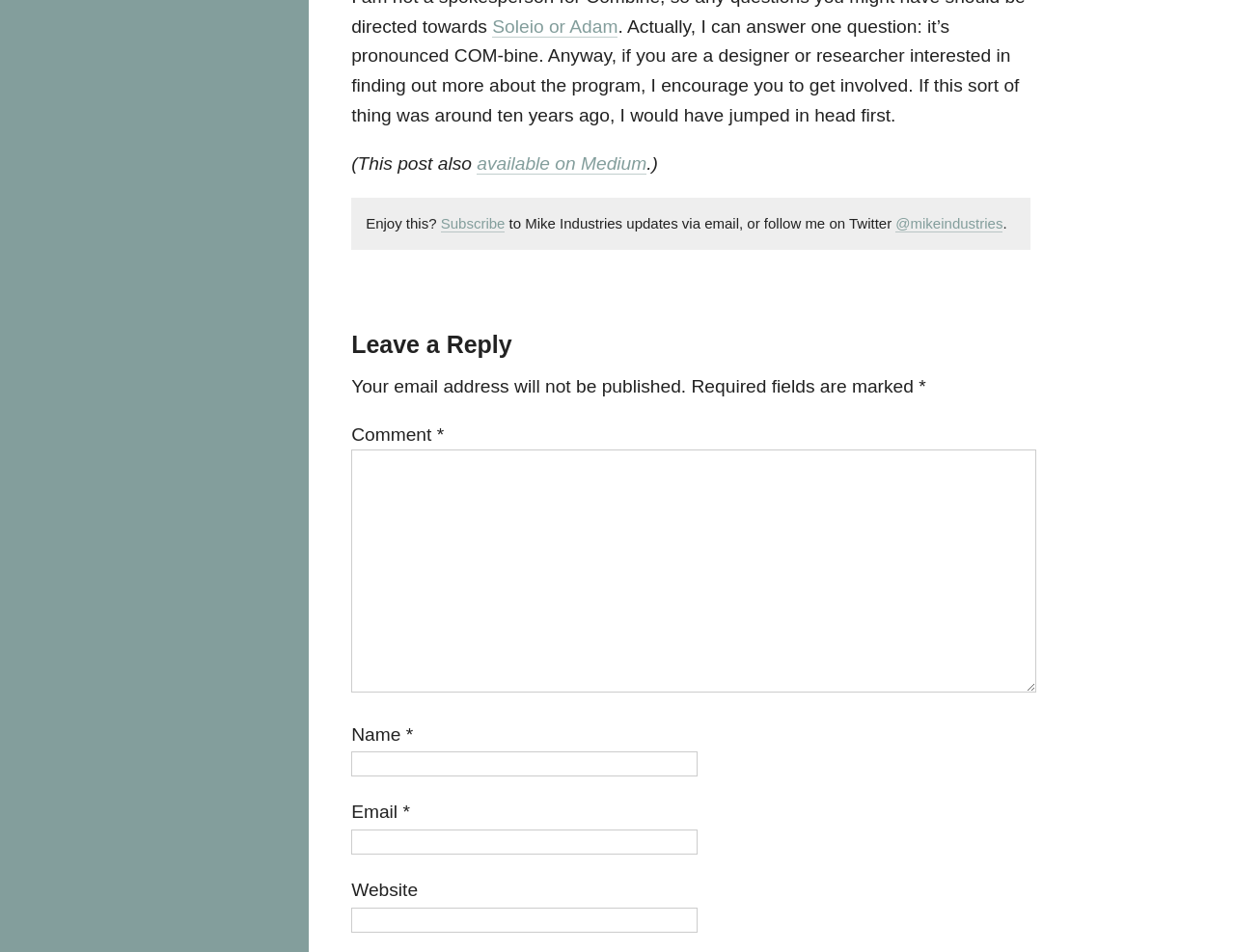Find the bounding box coordinates of the element to click in order to complete this instruction: "Follow on FACEBOOK". The bounding box coordinates must be four float numbers between 0 and 1, denoted as [left, top, right, bottom].

None